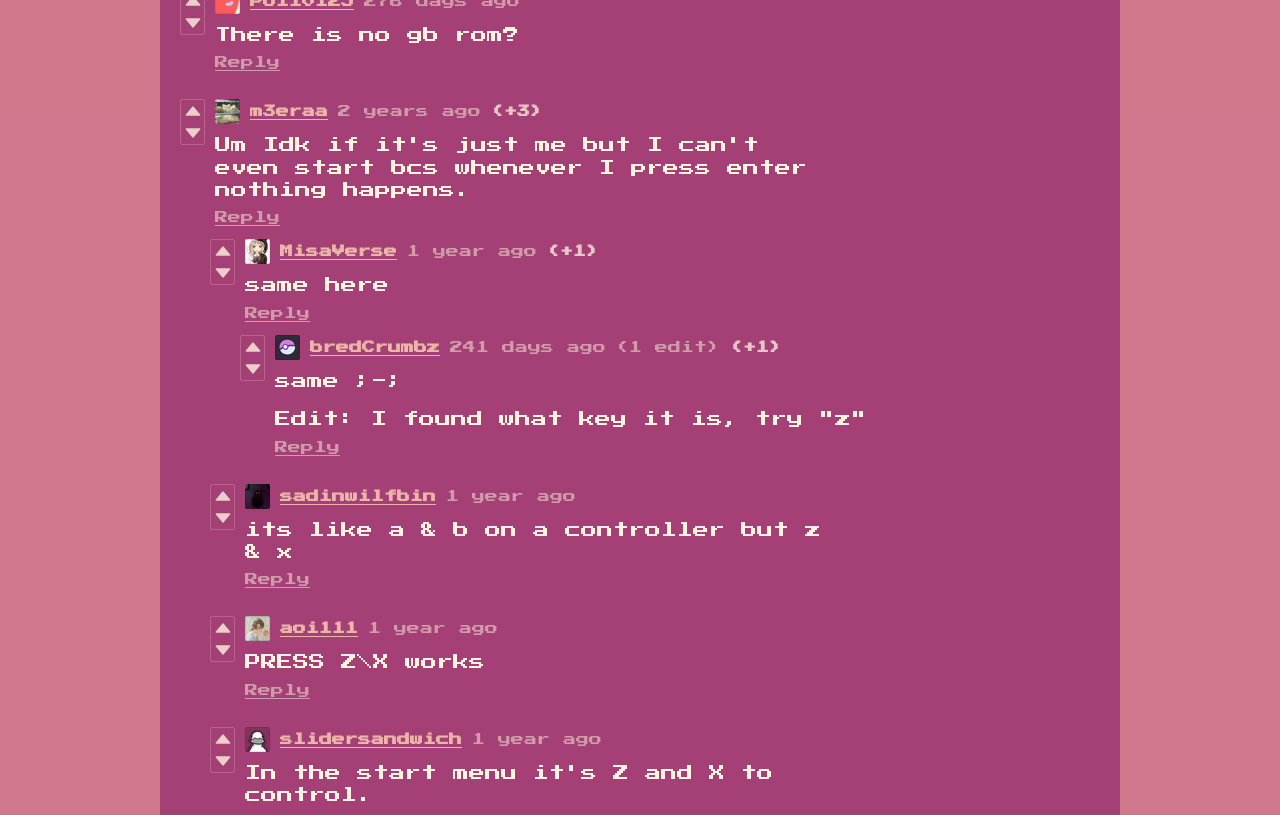Identify the coordinates of the bounding box for the element described below: "title="Vote down"". Return the coordinates as four float numbers between 0 and 1: [left, top, right, bottom].

[0.165, 0.92, 0.183, 0.947]